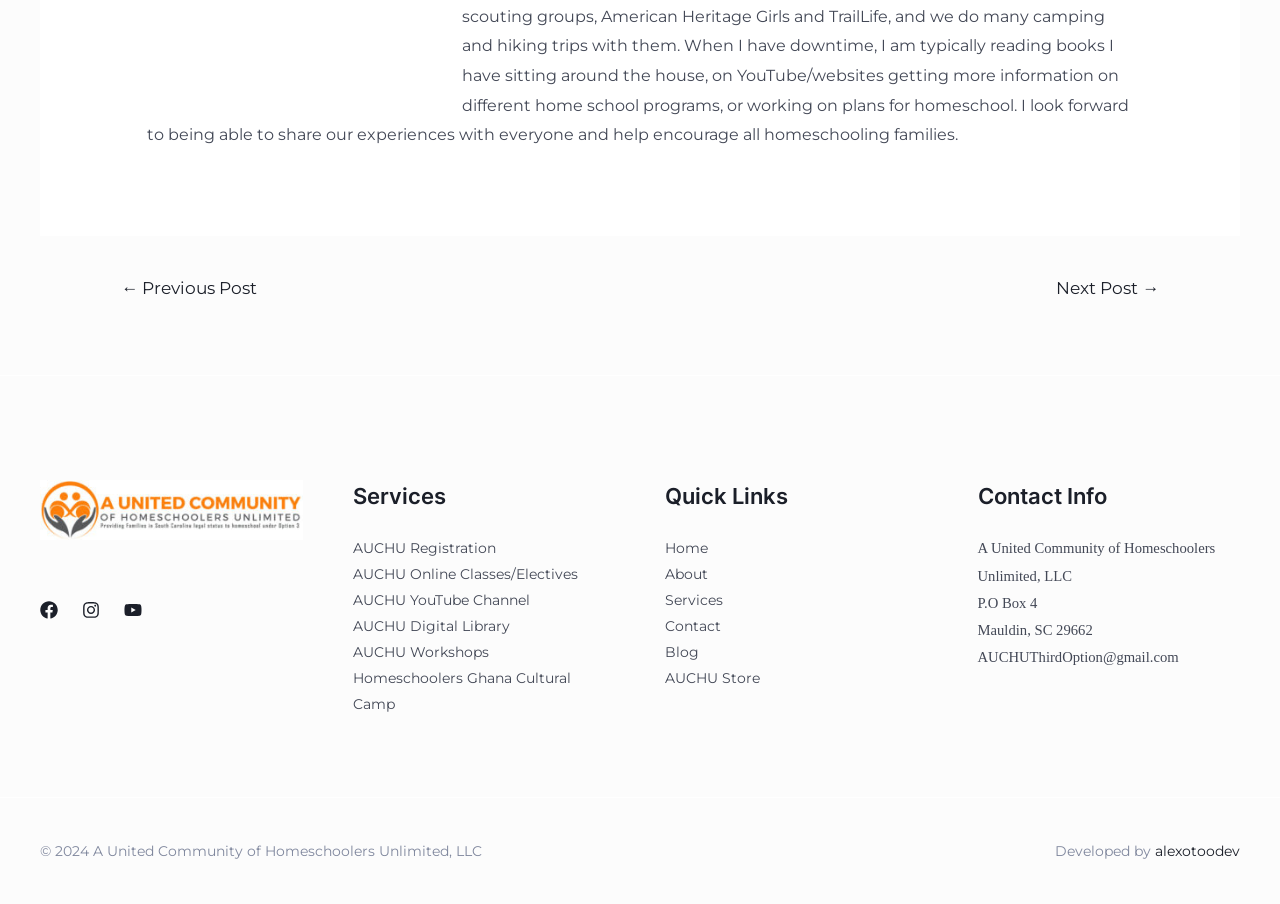Given the element description: "AUCHU Registration", predict the bounding box coordinates of the UI element it refers to, using four float numbers between 0 and 1, i.e., [left, top, right, bottom].

[0.275, 0.597, 0.387, 0.617]